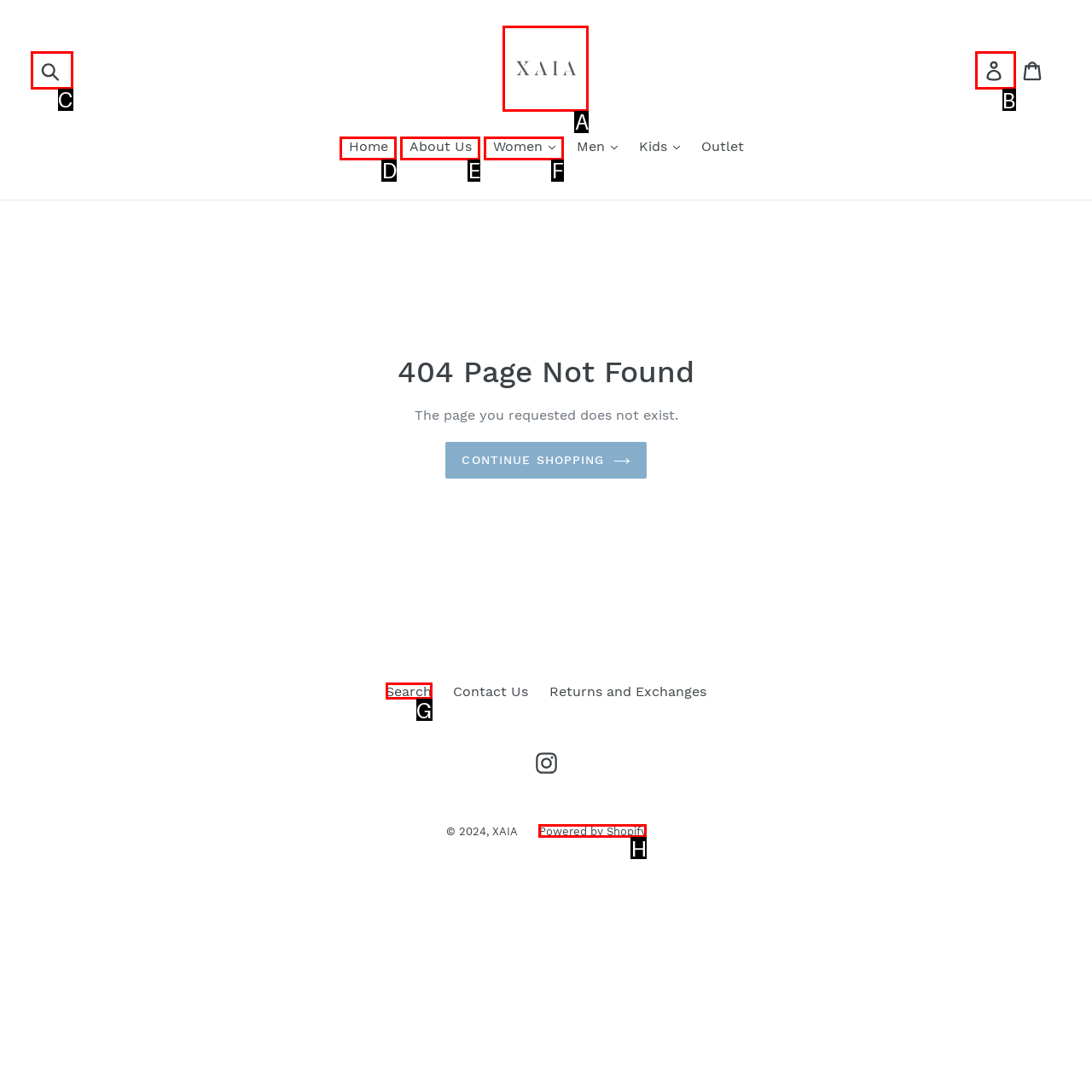Determine which element should be clicked for this task: Log in to your account
Answer with the letter of the selected option.

B